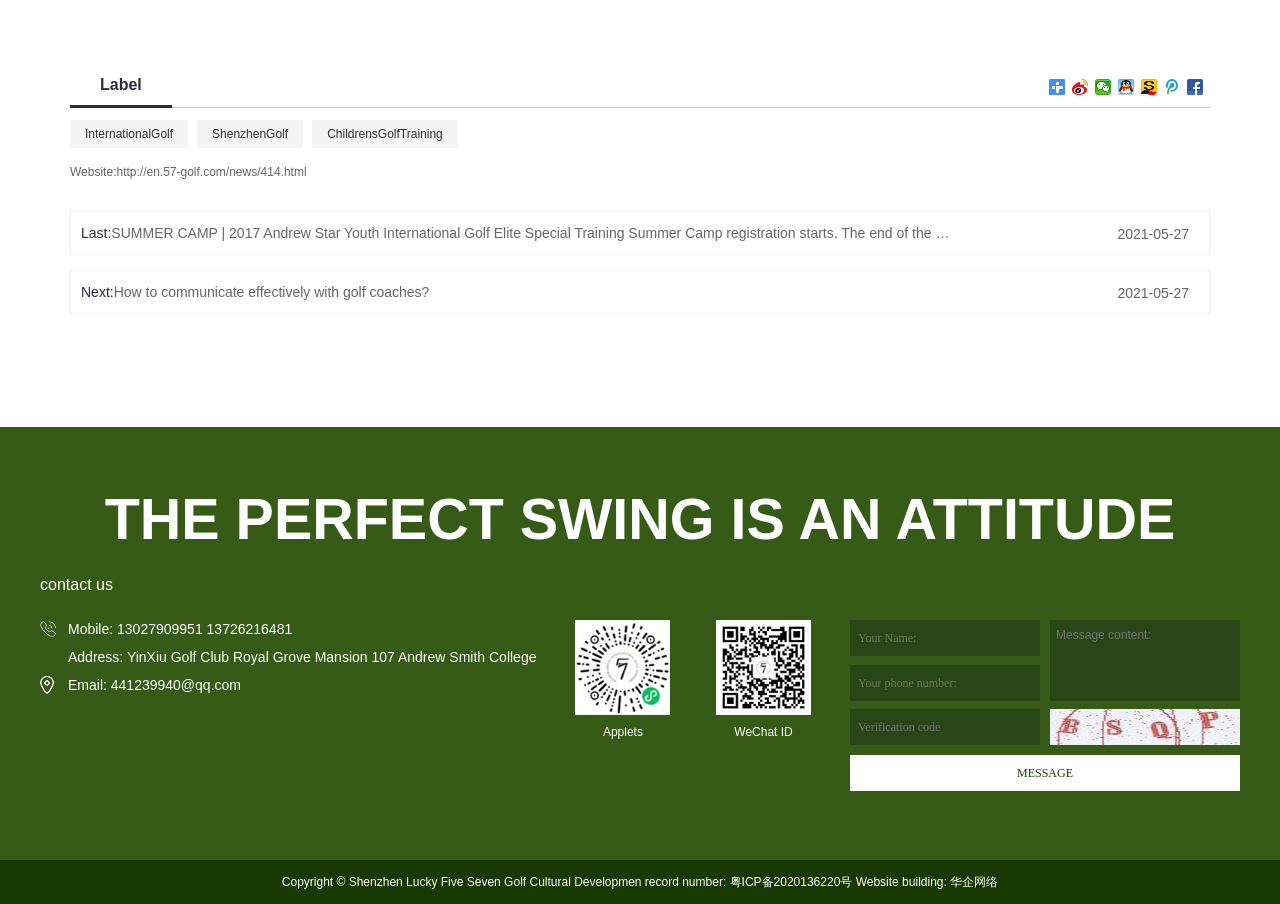Select the bounding box coordinates of the element I need to click to carry out the following instruction: "Visit International Golf".

[0.055, 0.133, 0.147, 0.164]